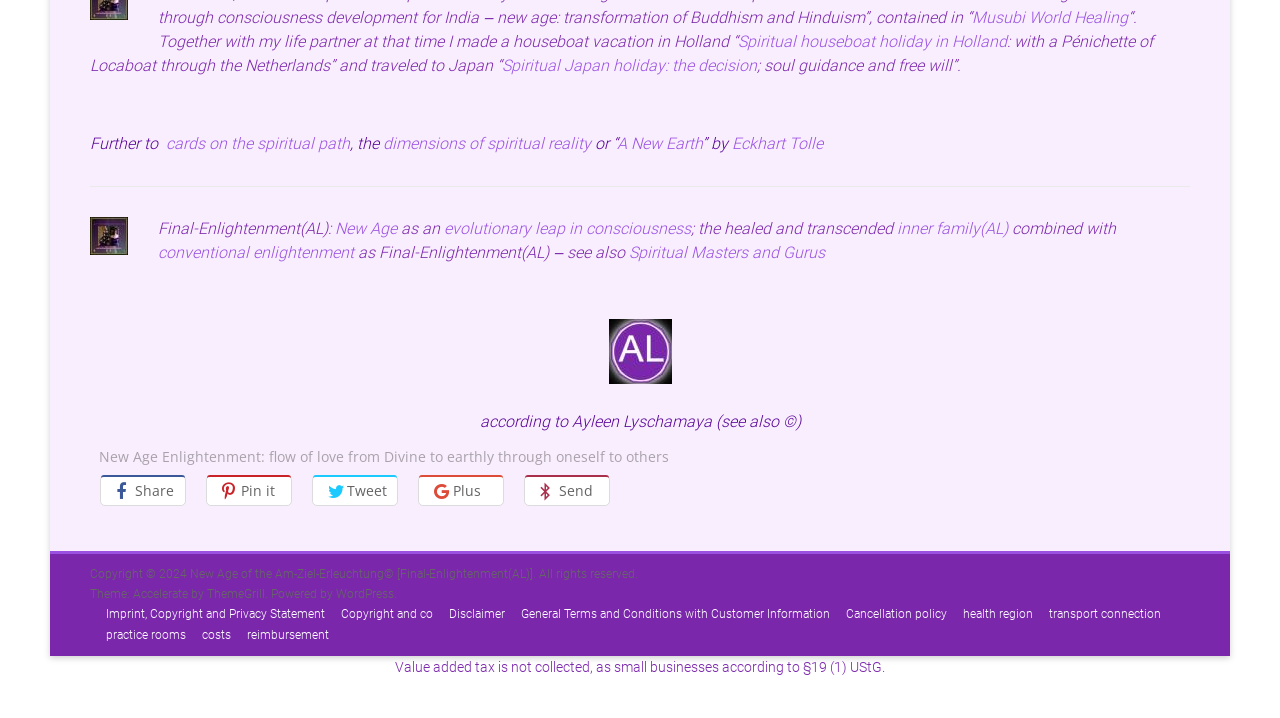What is the name of the spiritual houseboat holiday?
Respond to the question with a single word or phrase according to the image.

Spiritual houseboat holiday in Holland